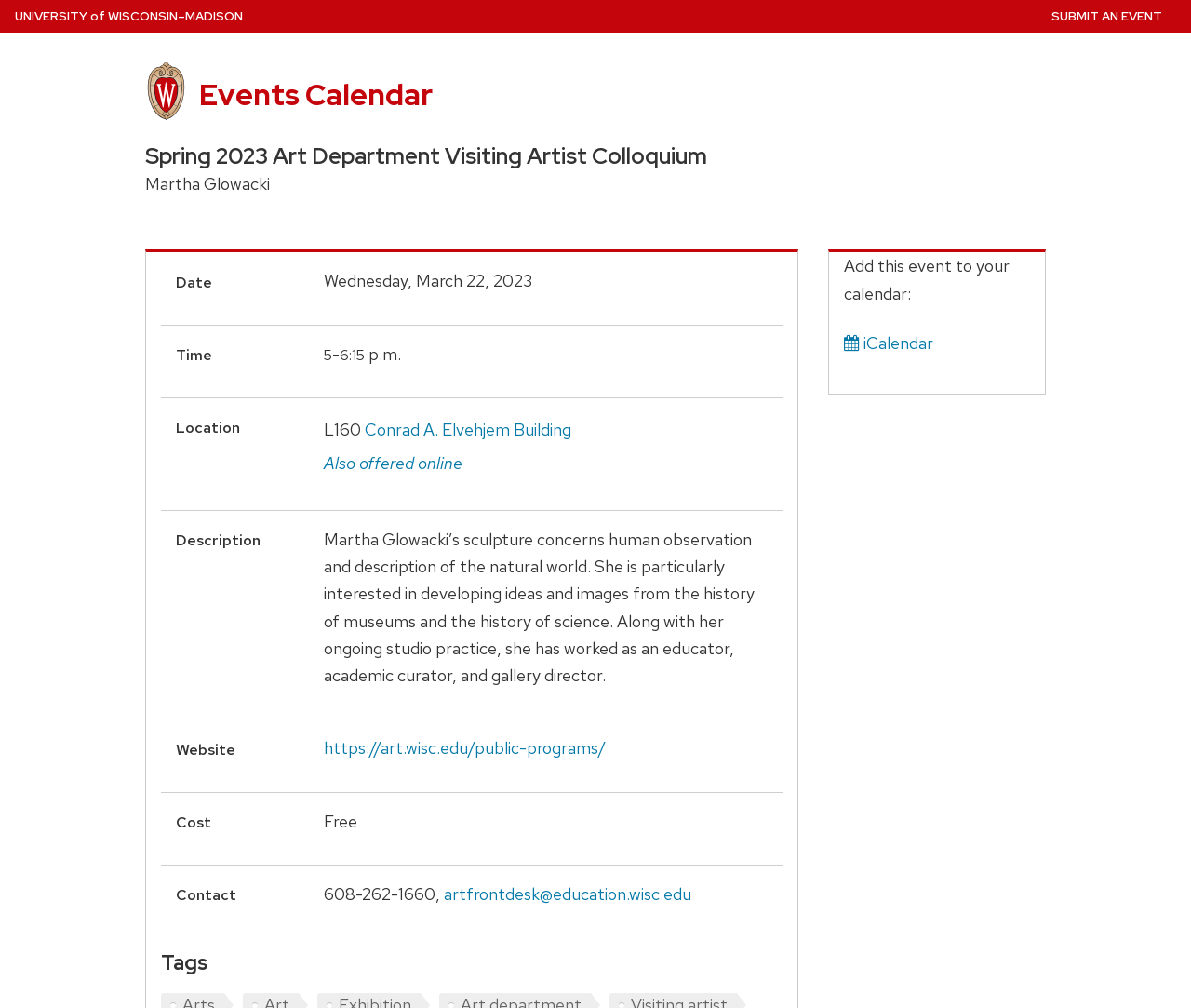What is the event title?
Provide an in-depth and detailed answer to the question.

I found the event title by looking at the heading element with the text 'Spring 2023 Art Department Visiting Artist Colloquium' which is located at the top of the webpage.